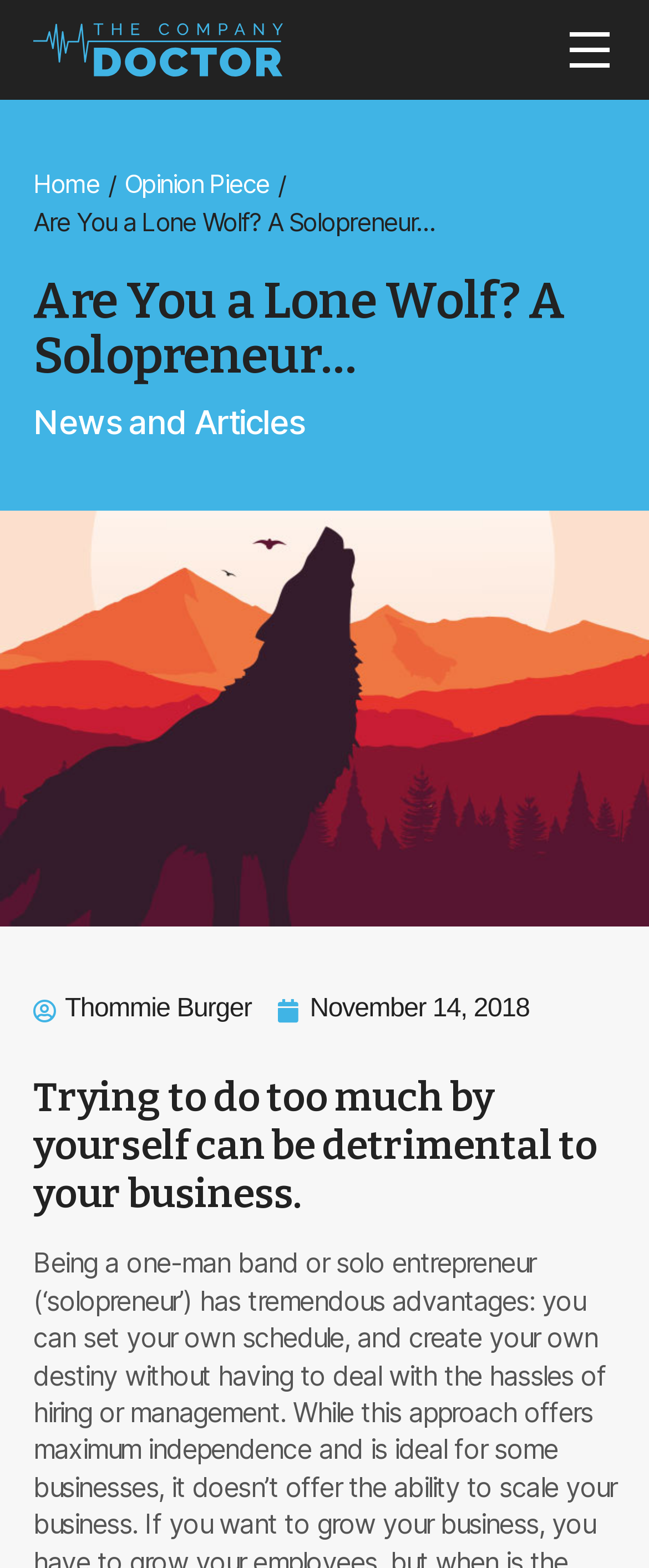Identify the coordinates of the bounding box for the element described below: "Home". Return the coordinates as four float numbers between 0 and 1: [left, top, right, bottom].

[0.051, 0.149, 0.949, 0.187]